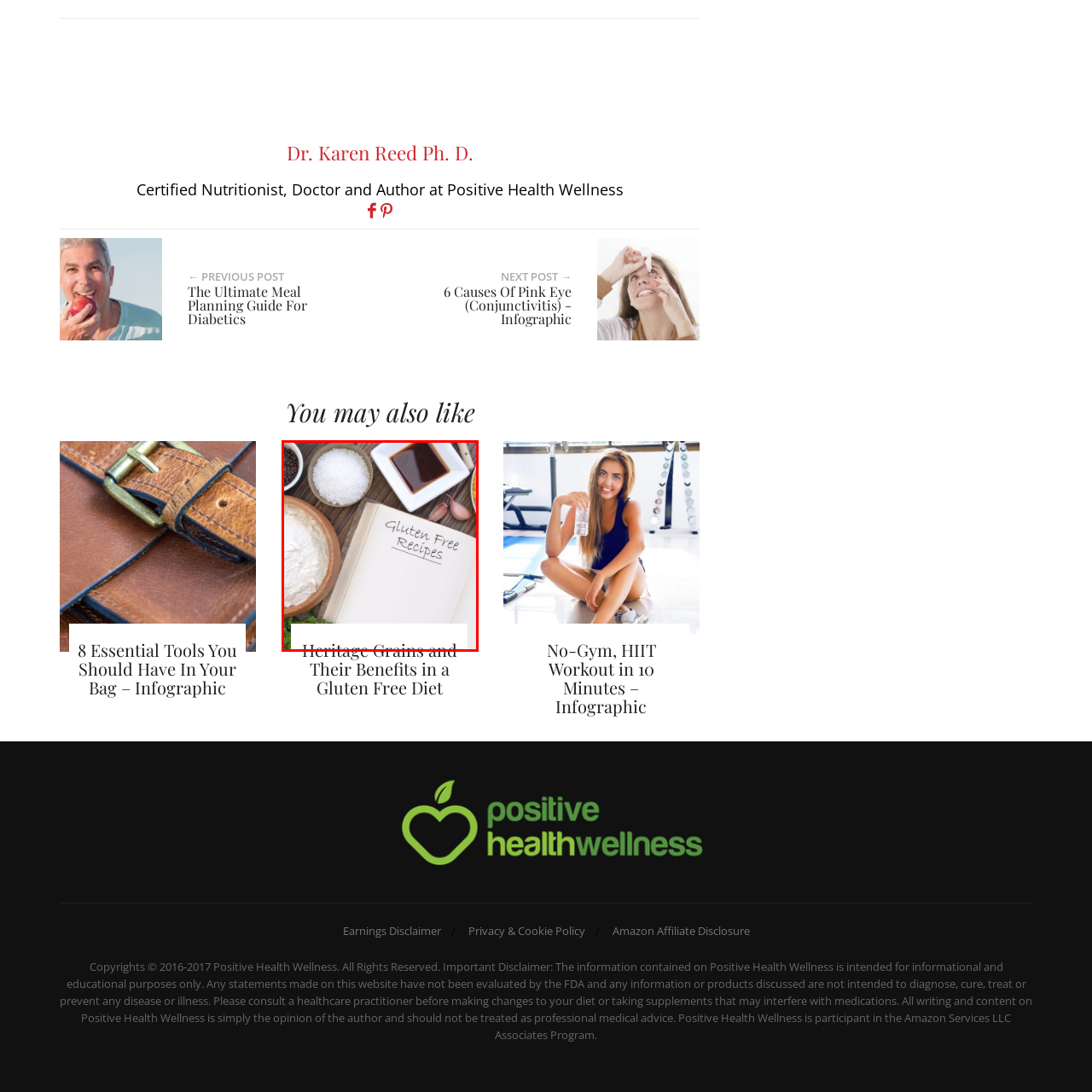What is the dark liquid in the small bowl?
Please carefully analyze the image highlighted by the red bounding box and give a thorough response based on the visual information contained within that section.

The small bowl contains a dark liquid, which is likely soy sauce, an ingredient commonly used in cooking, especially in gluten-free recipes.